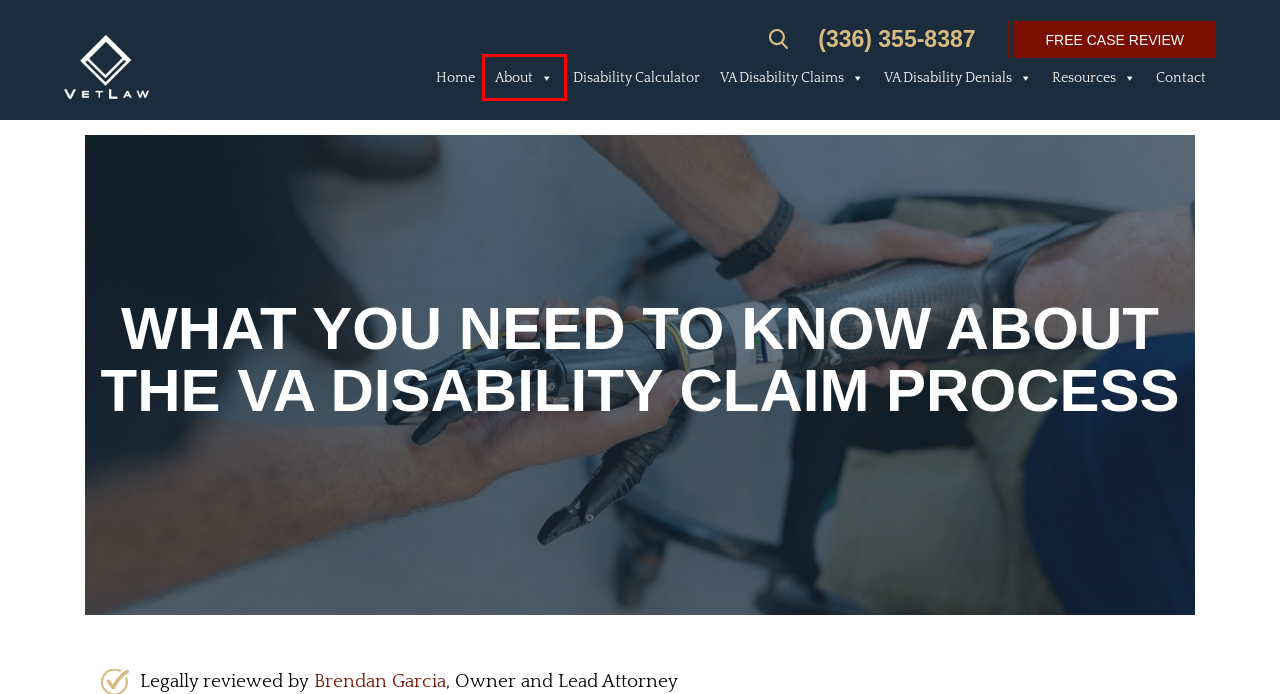Examine the screenshot of a webpage with a red rectangle bounding box. Select the most accurate webpage description that matches the new webpage after clicking the element within the bounding box. Here are the candidates:
A. Contact Us for A Free Case Review | VetLaw
B. VA Disability for Sleep Apnea | Improve Your VA Rating
C. About VetLaw | Experienced VA Disability Appeals Attorneys
D. Veterans' Disability Calculator | VetLaw | Calculate Your Benefits
E. VetLaw | Serving Veterans Nationwide | VA Disability Appeals
F. Veterans Disability Claims Lawyer | Filing a VA Disability Claim
G. VA Disability for Tinnitus & Hearing Loss | Appeal a Denial
H. Local Law Firm SEO and Marketing | Site Social SEO

C